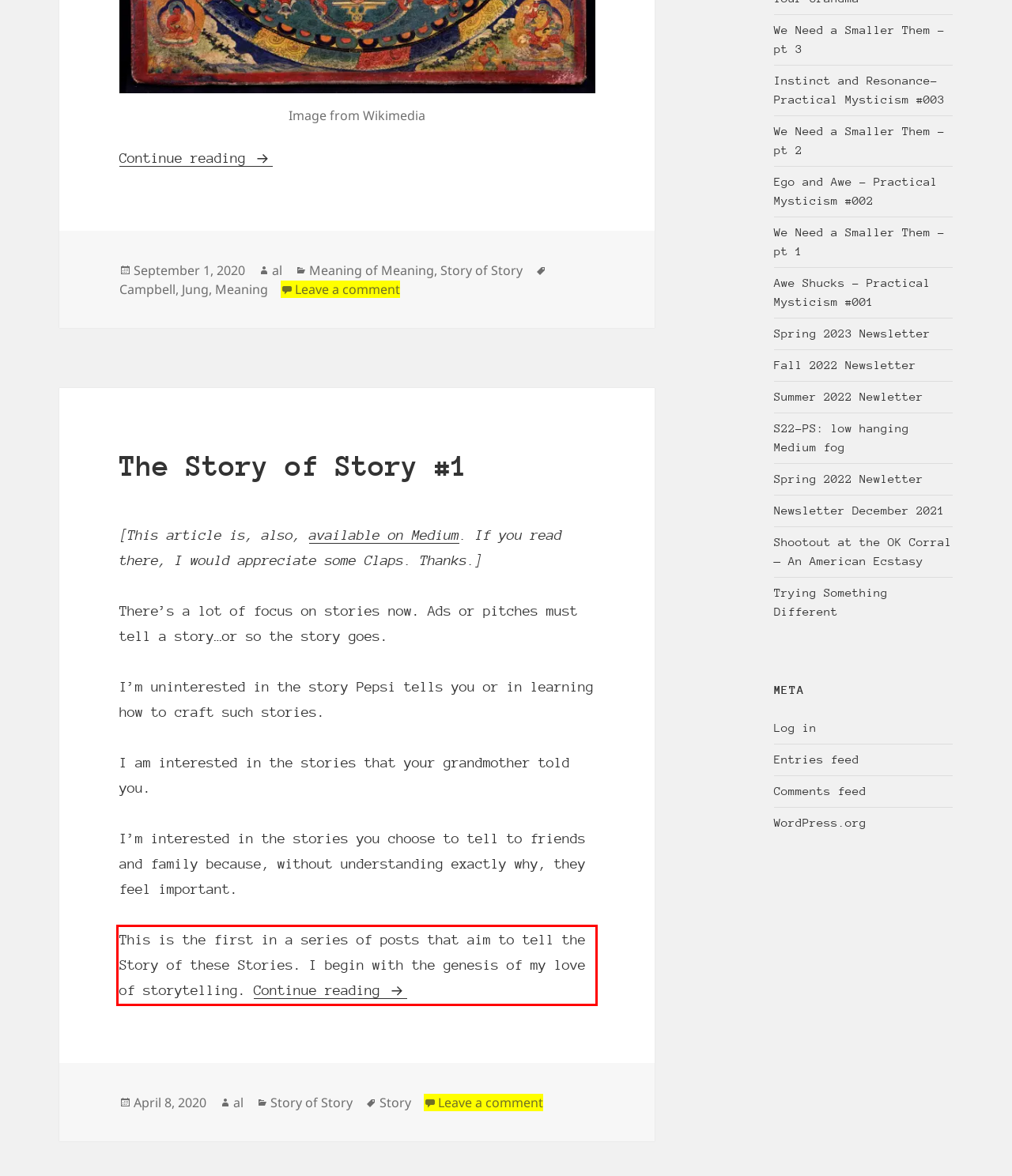By examining the provided screenshot of a webpage, recognize the text within the red bounding box and generate its text content.

This is the first in a series of posts that aim to tell the Story of these Stories. I begin with the genesis of my love of storytelling. Continue reading The Story of Story #1